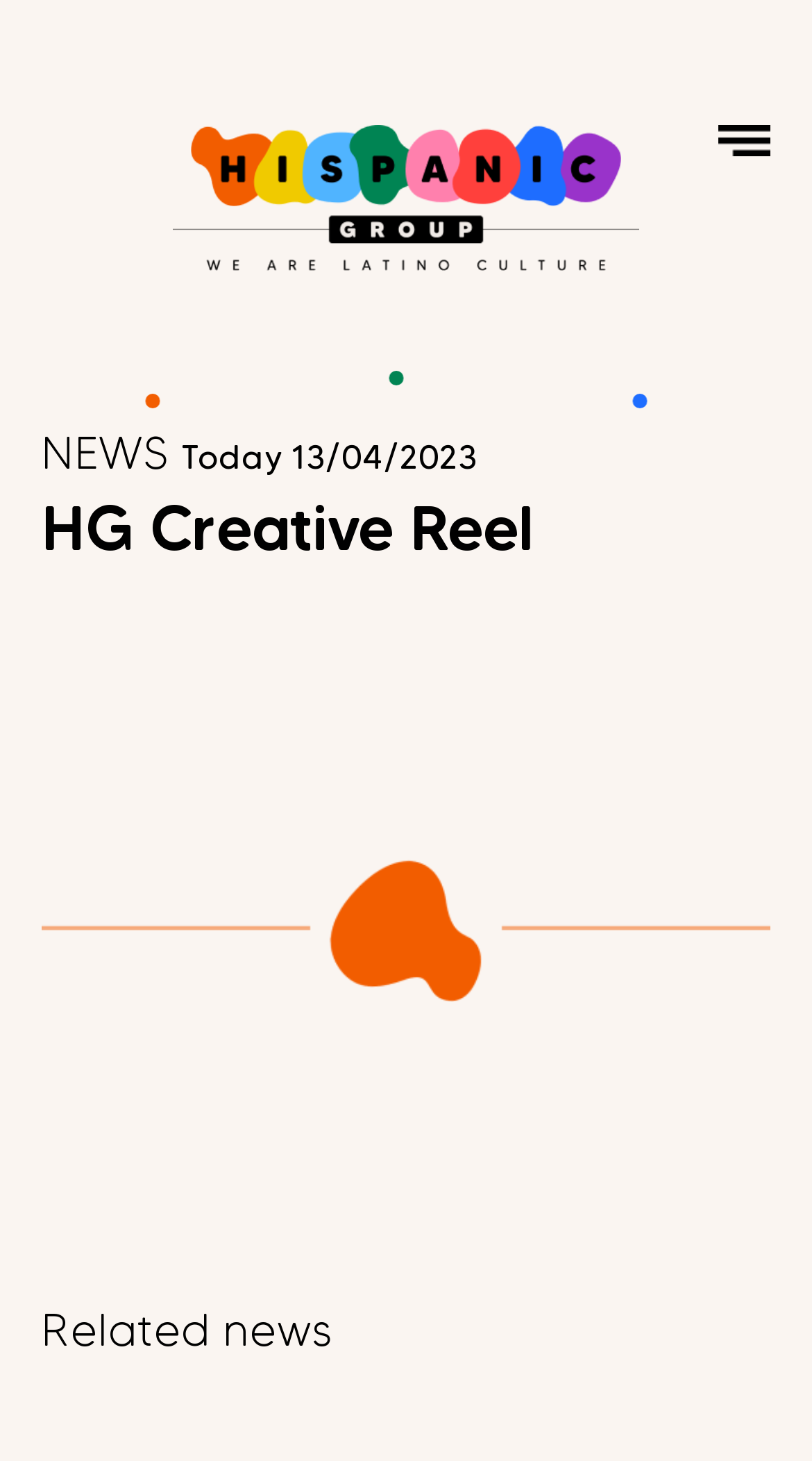Please extract the title of the webpage.

HG Creative Reel